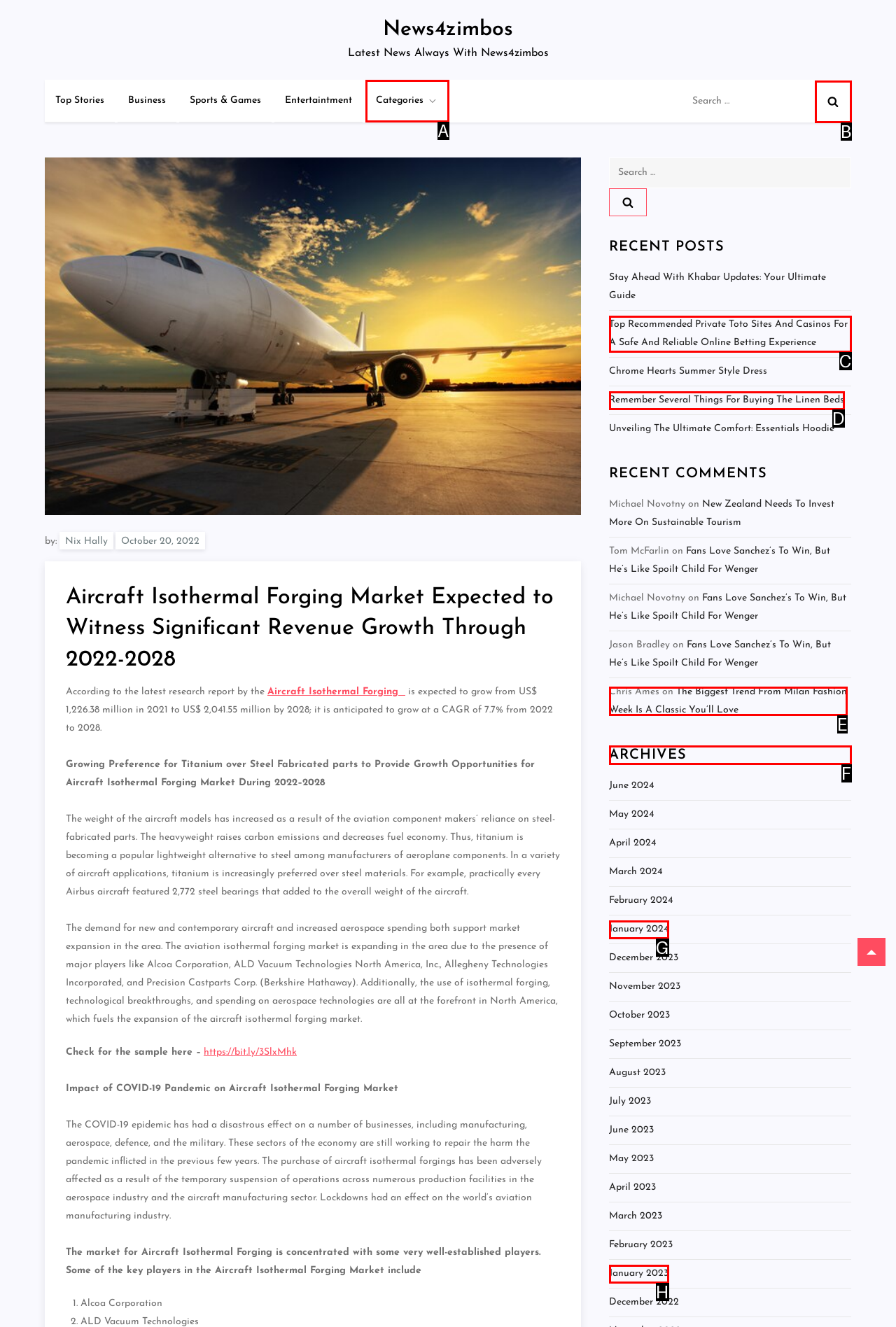What option should you select to complete this task: View archives? Indicate your answer by providing the letter only.

F